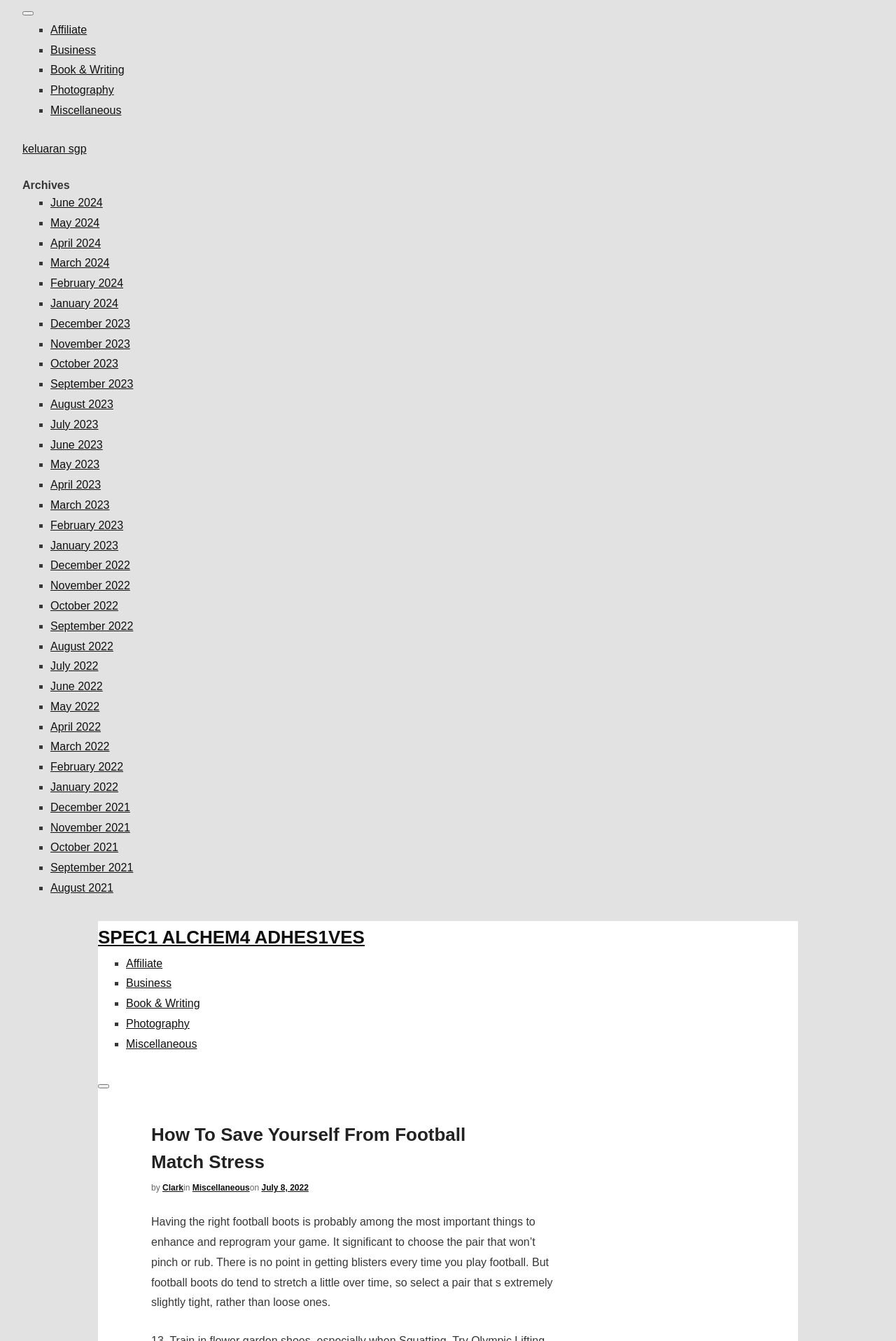Provide a brief response to the question using a single word or phrase: 
What is the text of the first link in the navigation menu?

Affiliate